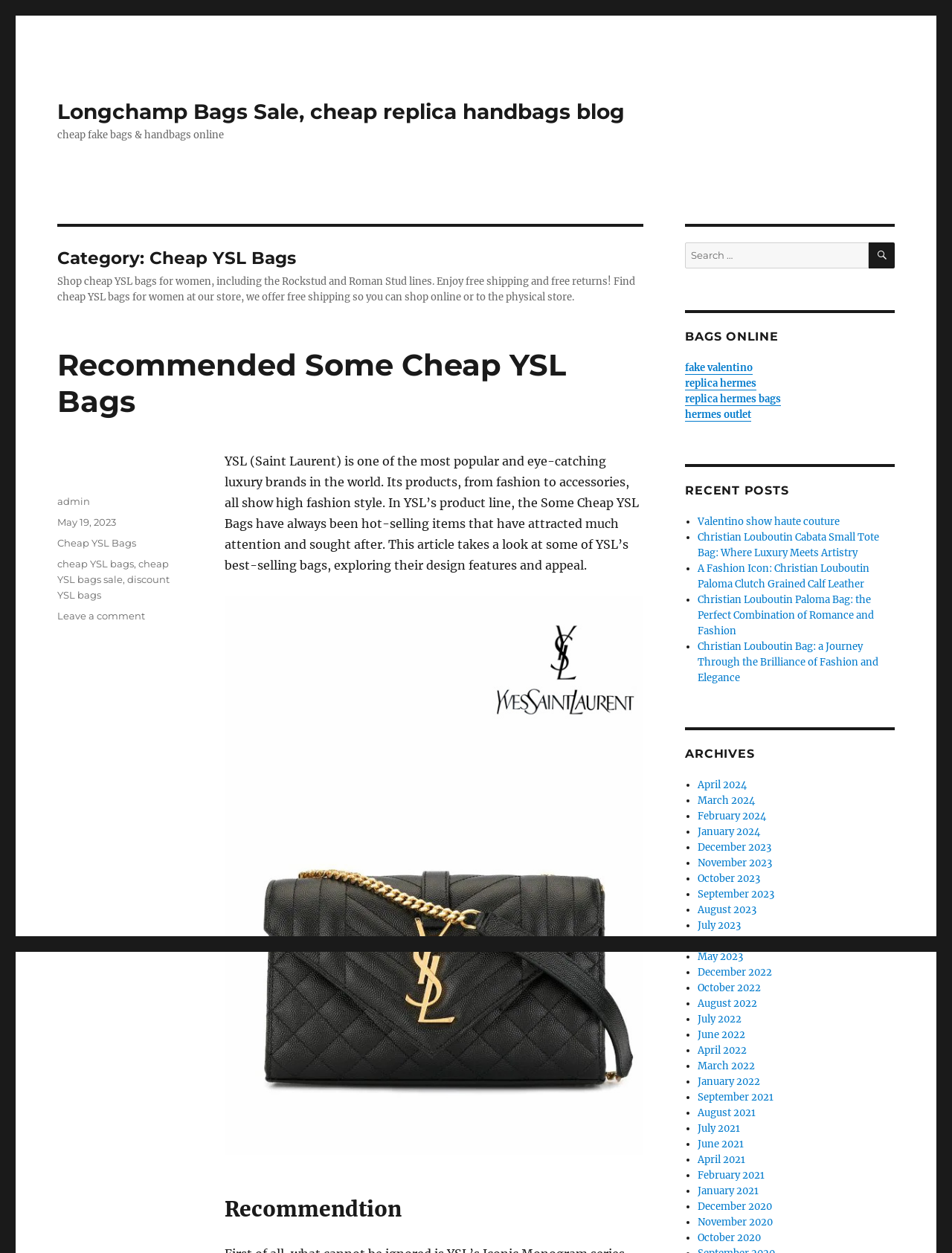Please locate the bounding box coordinates of the element's region that needs to be clicked to follow the instruction: "View recent posts". The bounding box coordinates should be provided as four float numbers between 0 and 1, i.e., [left, top, right, bottom].

[0.72, 0.385, 0.94, 0.398]